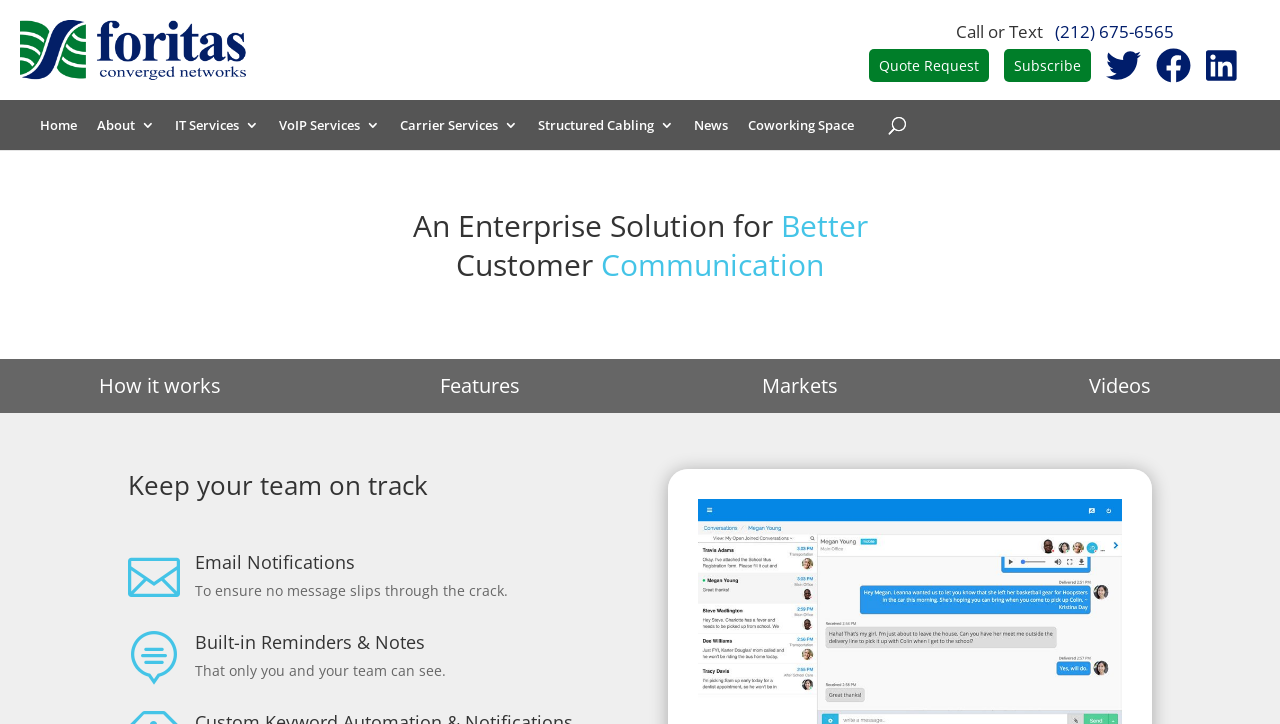Answer this question in one word or a short phrase: What is the main topic of the webpage?

Converged Networks